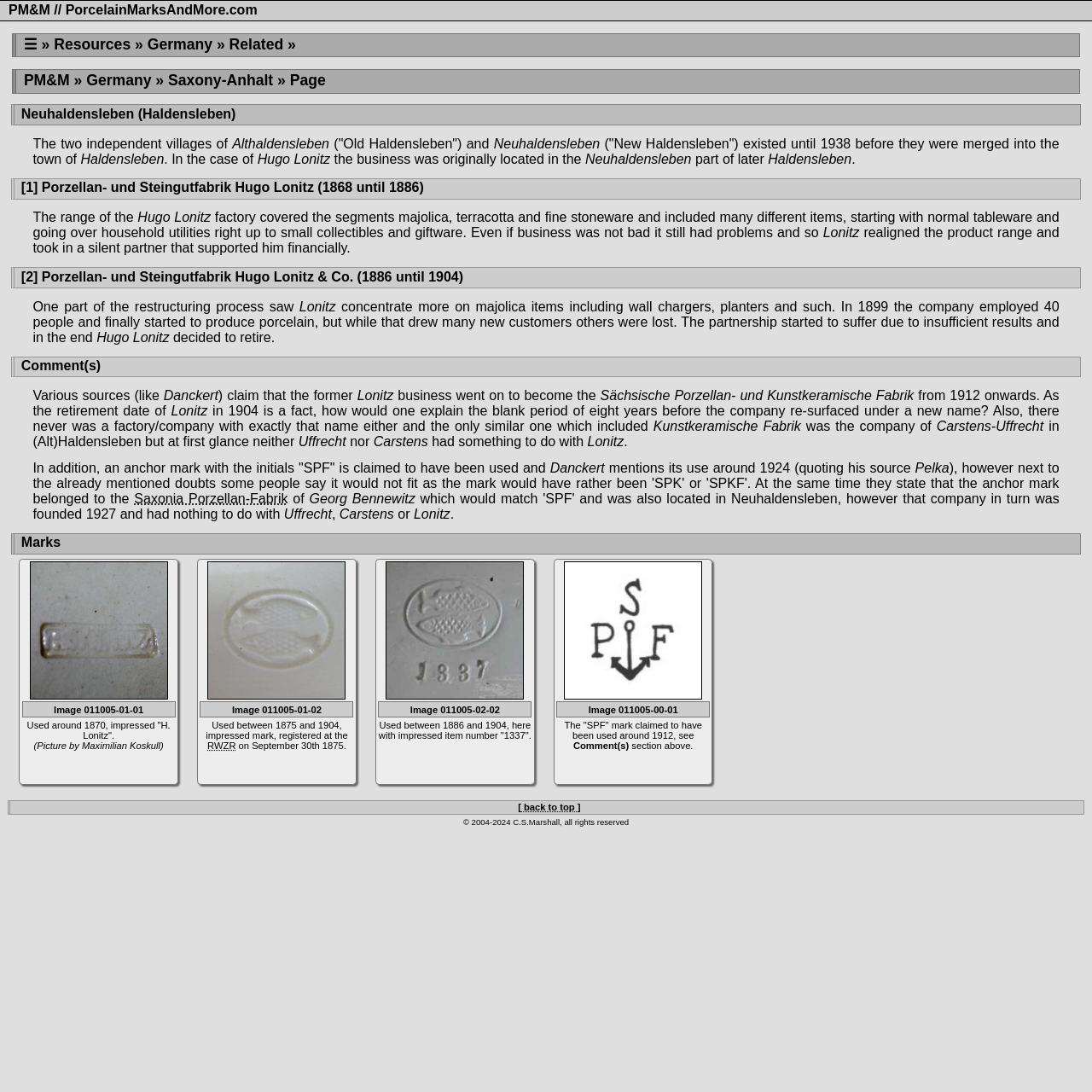Pinpoint the bounding box coordinates of the element that must be clicked to accomplish the following instruction: "Check the image of the impressed mark used around 1870". The coordinates should be in the format of four float numbers between 0 and 1, i.e., [left, top, right, bottom].

[0.027, 0.514, 0.154, 0.641]